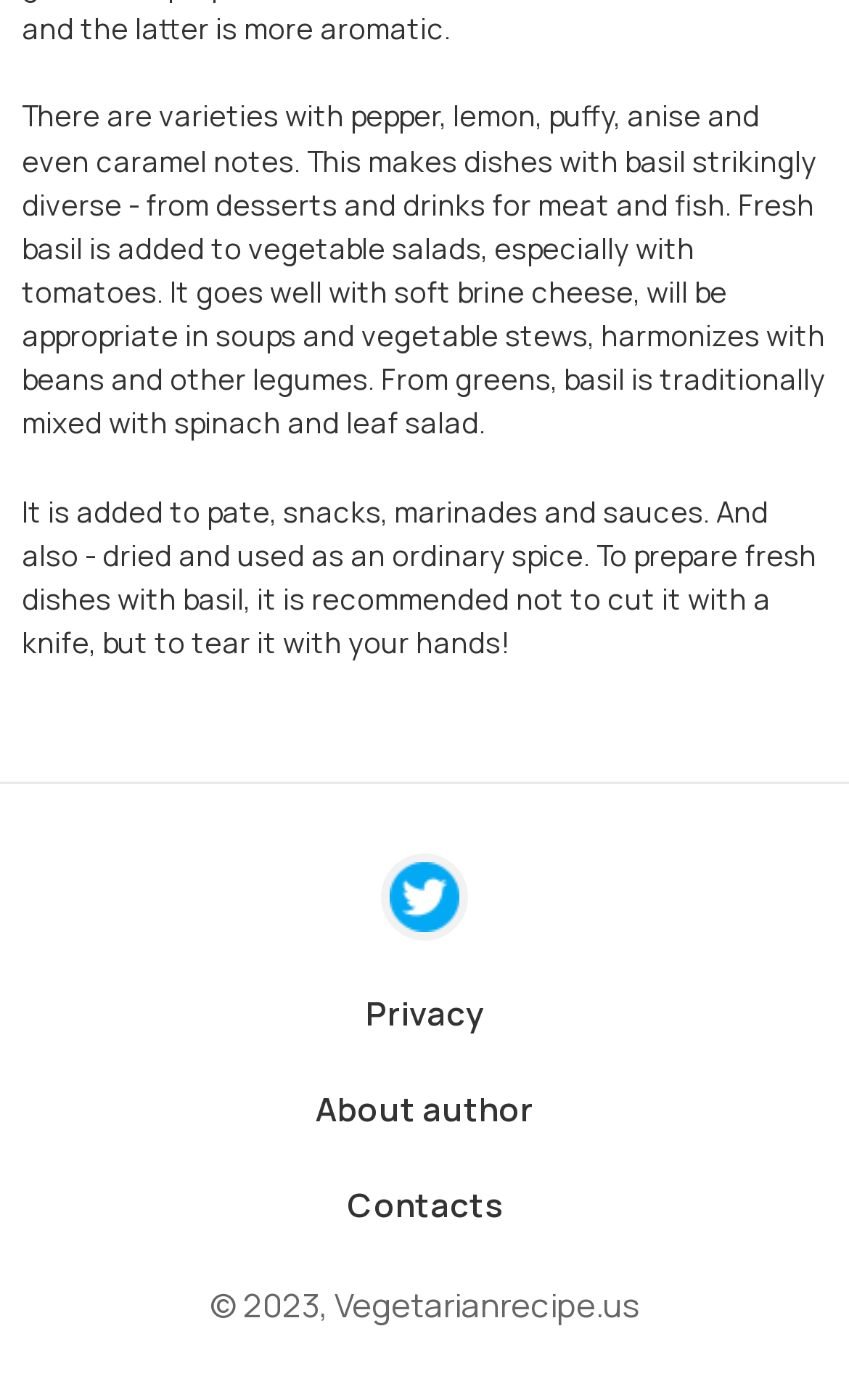Based on the image, provide a detailed response to the question:
How should fresh basil be prepared?

The text recommends not to cut fresh basil with a knife, but instead to tear it with your hands when preparing fresh dishes with basil.